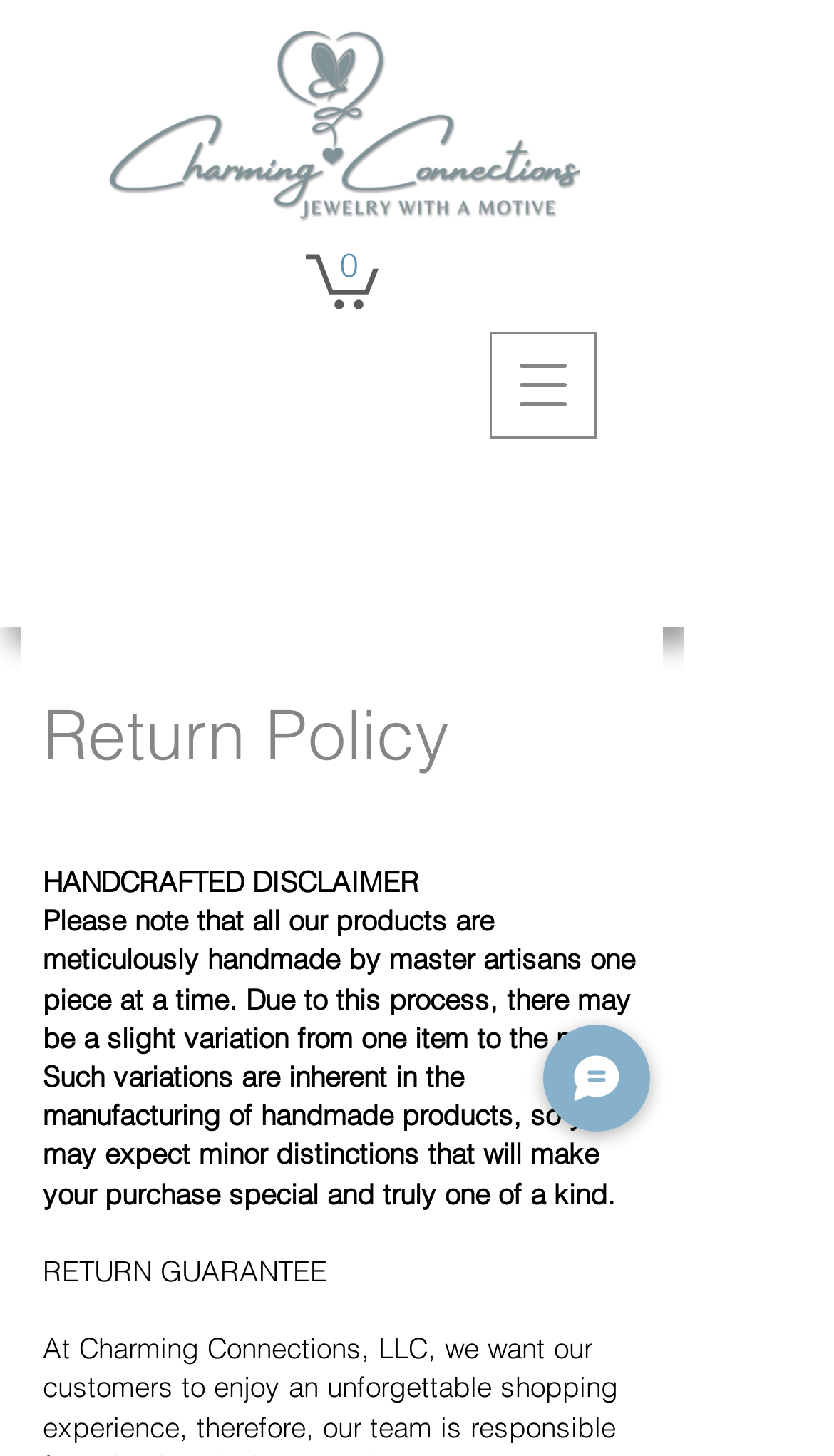Determine the bounding box for the HTML element described here: "parent_node: 0 aria-label="Open navigation menu"". The coordinates should be given as [left, top, right, bottom] with each number being a float between 0 and 1.

[0.587, 0.227, 0.715, 0.301]